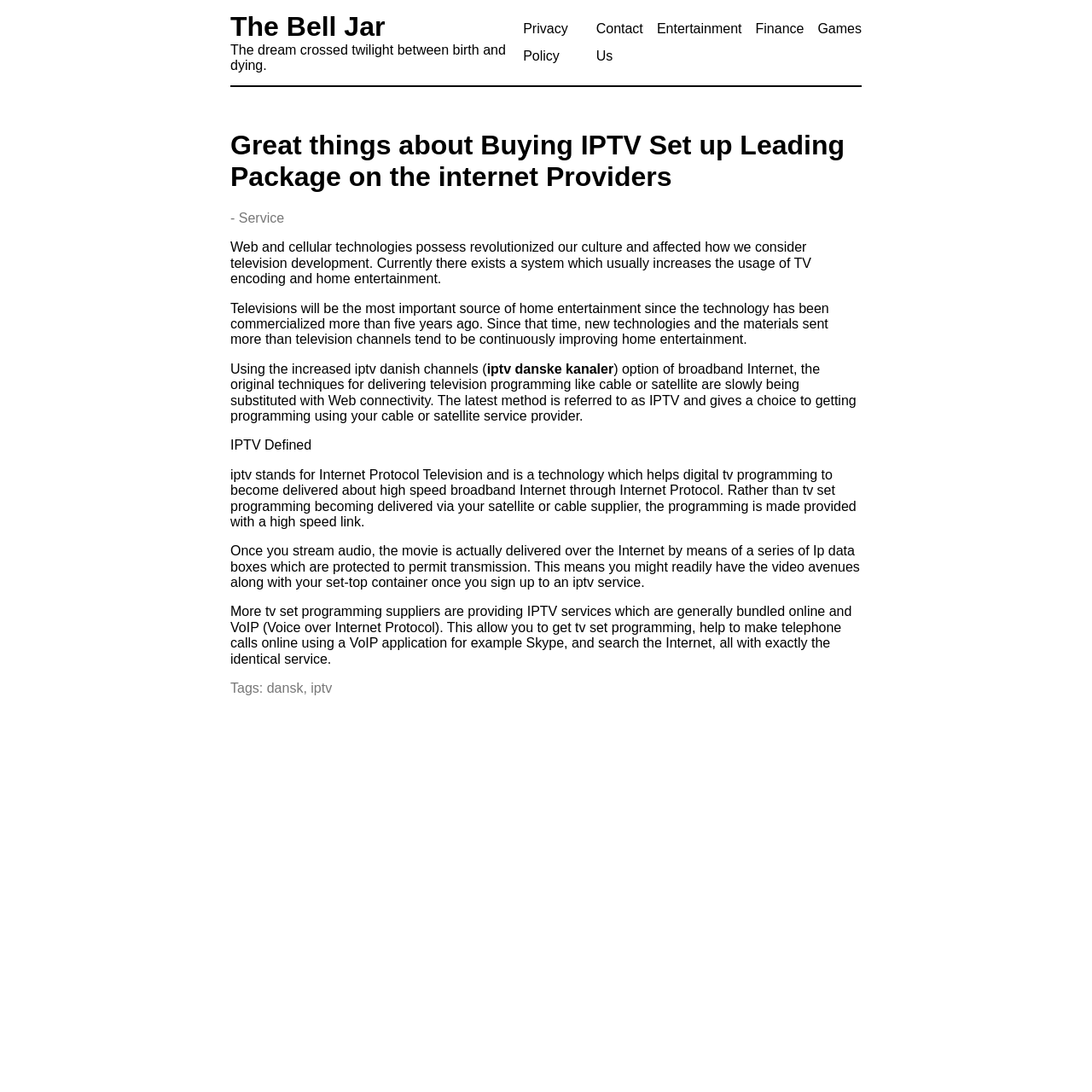Please specify the bounding box coordinates of the area that should be clicked to accomplish the following instruction: "Visit 'The Bell Jar'". The coordinates should consist of four float numbers between 0 and 1, i.e., [left, top, right, bottom].

[0.211, 0.01, 0.353, 0.038]